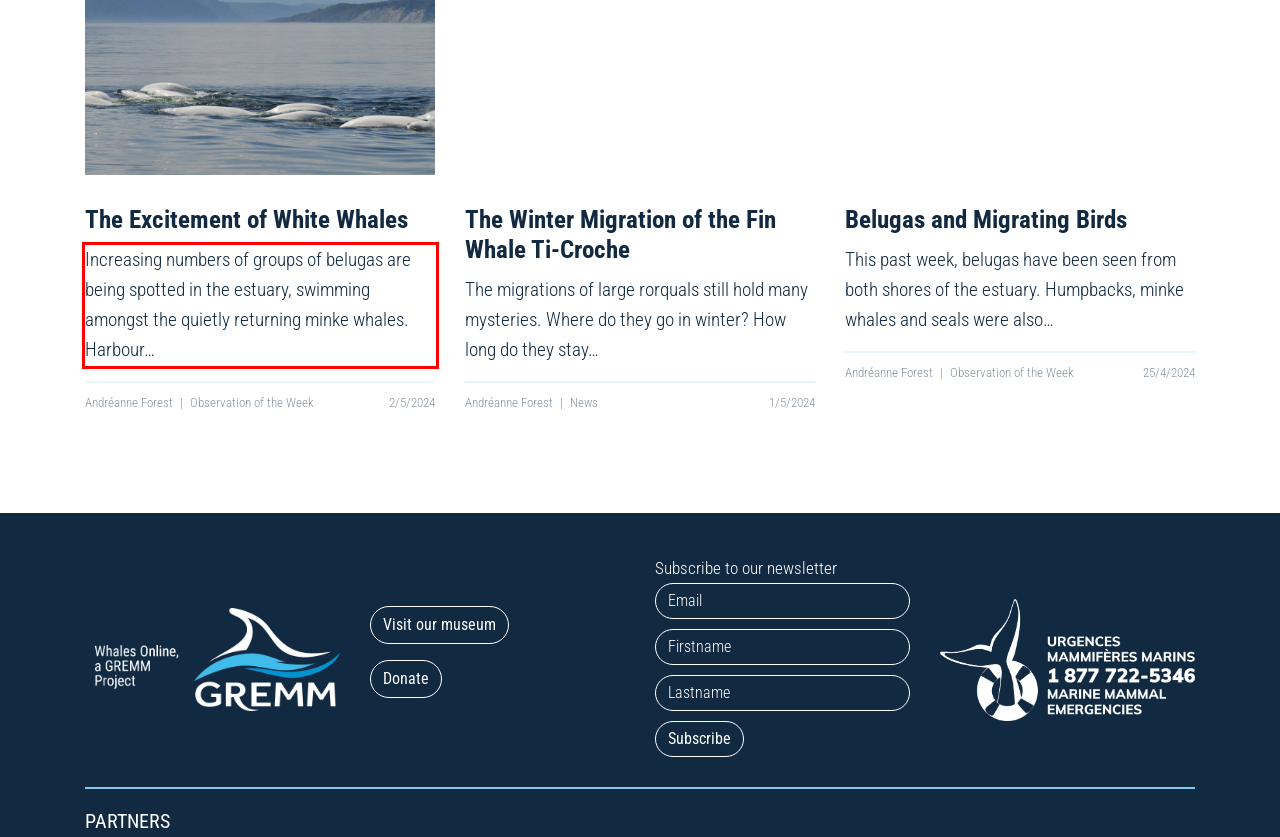The screenshot you have been given contains a UI element surrounded by a red rectangle. Use OCR to read and extract the text inside this red rectangle.

Increasing numbers of groups of belugas are being spotted in the estuary, swimming amongst the quietly returning minke whales. Harbour…